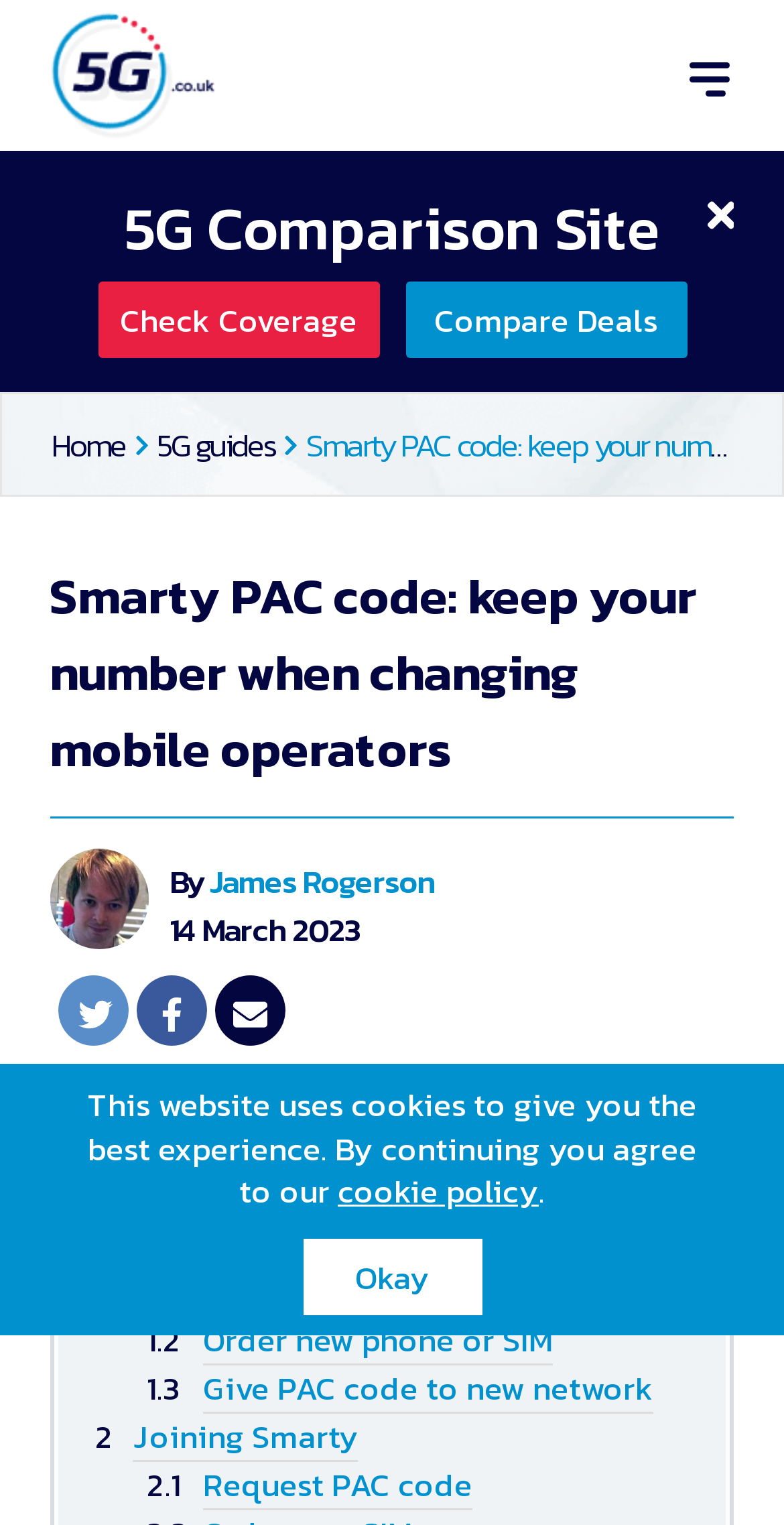Can you provide the bounding box coordinates for the element that should be clicked to implement the instruction: "Click the site logo"?

None